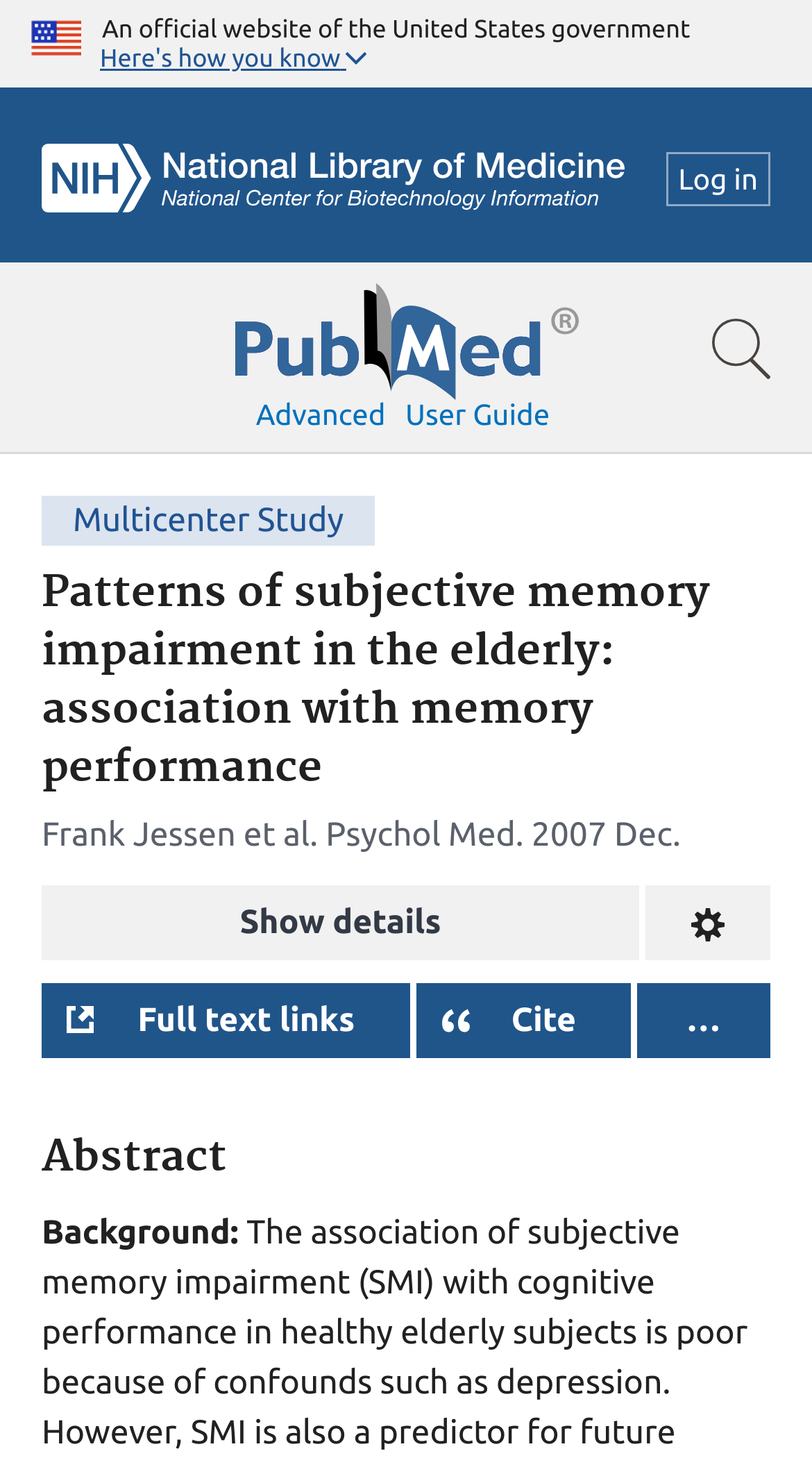What is the publication date of the article?
Answer with a single word or phrase by referring to the visual content.

2007 Dec